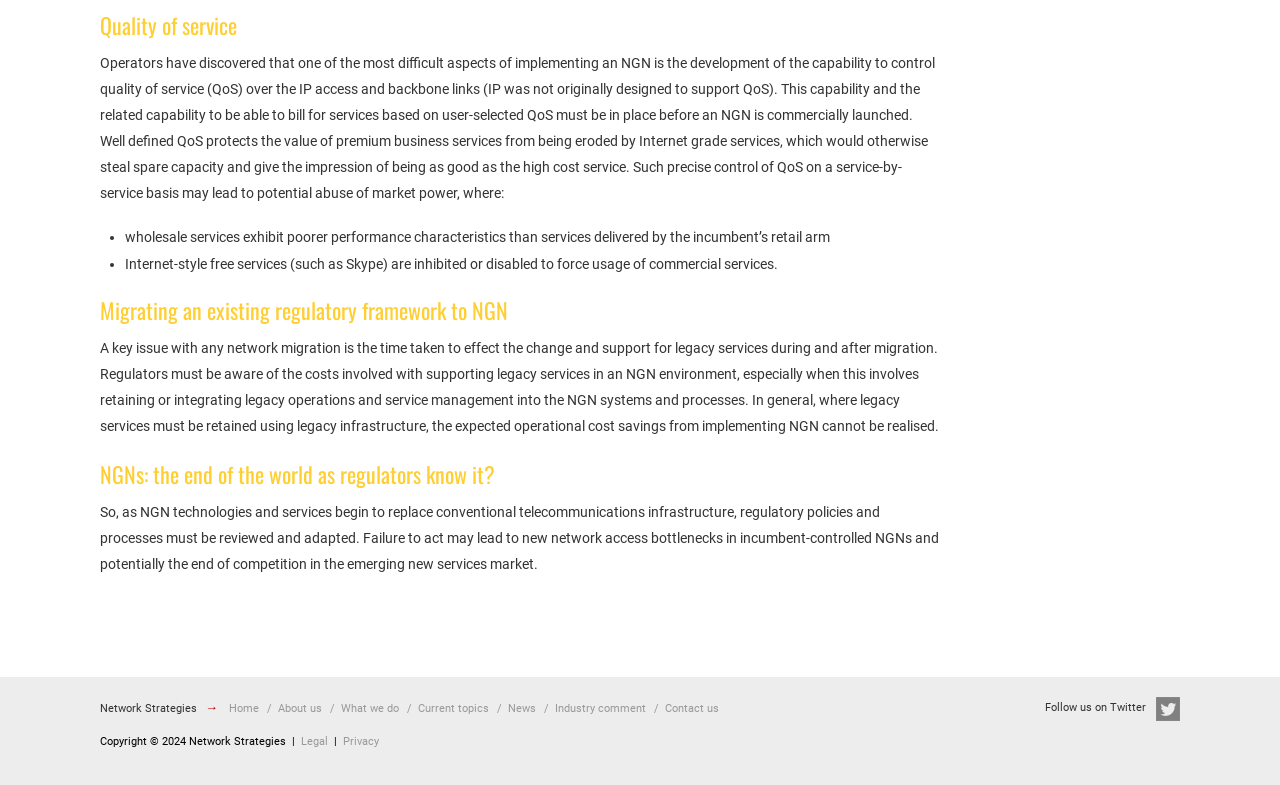Please mark the clickable region by giving the bounding box coordinates needed to complete this instruction: "Click on 'Legal'".

[0.235, 0.936, 0.256, 0.953]